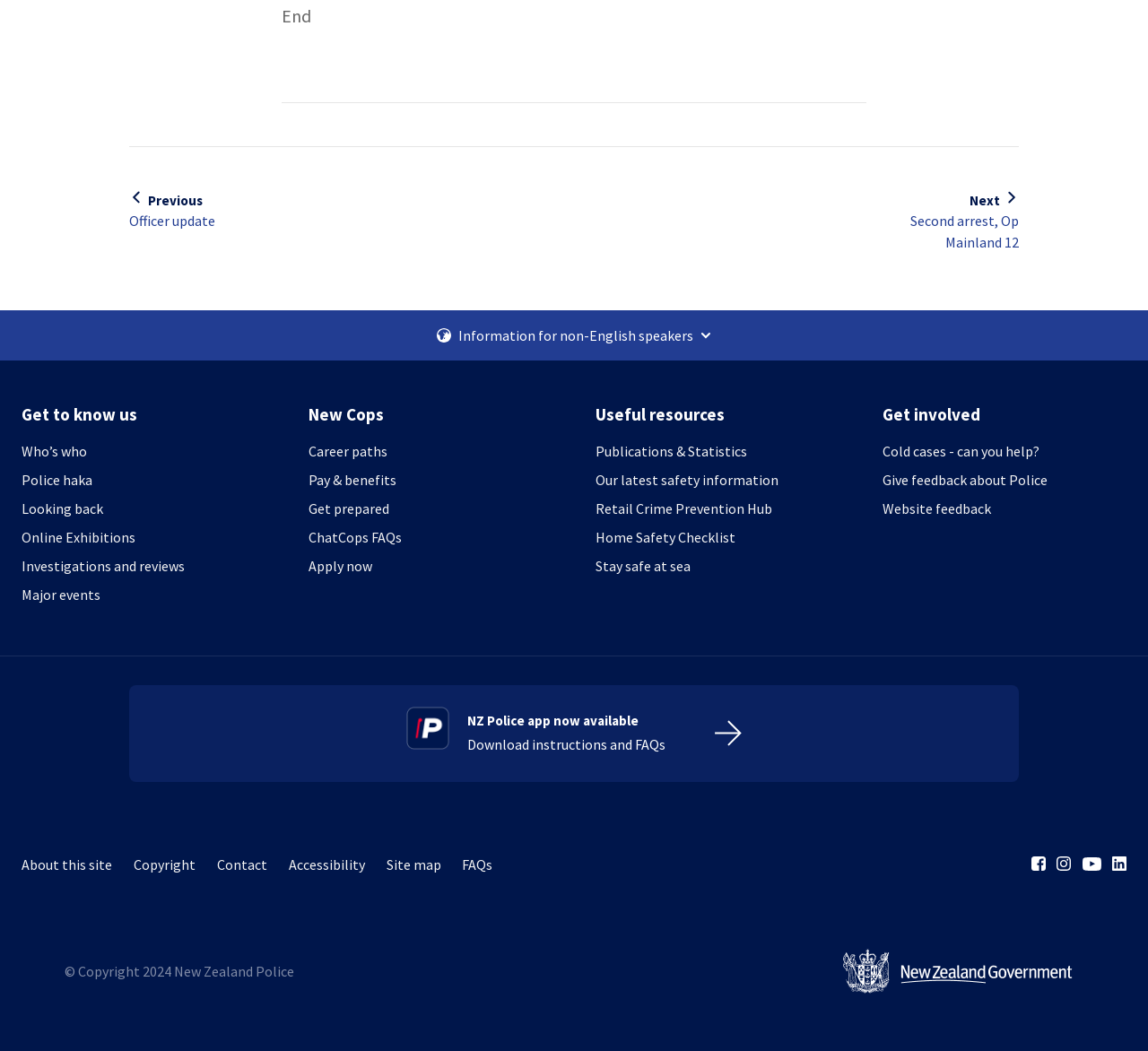Given the description of a UI element: "attract potential investors", identify the bounding box coordinates of the matching element in the webpage screenshot.

None